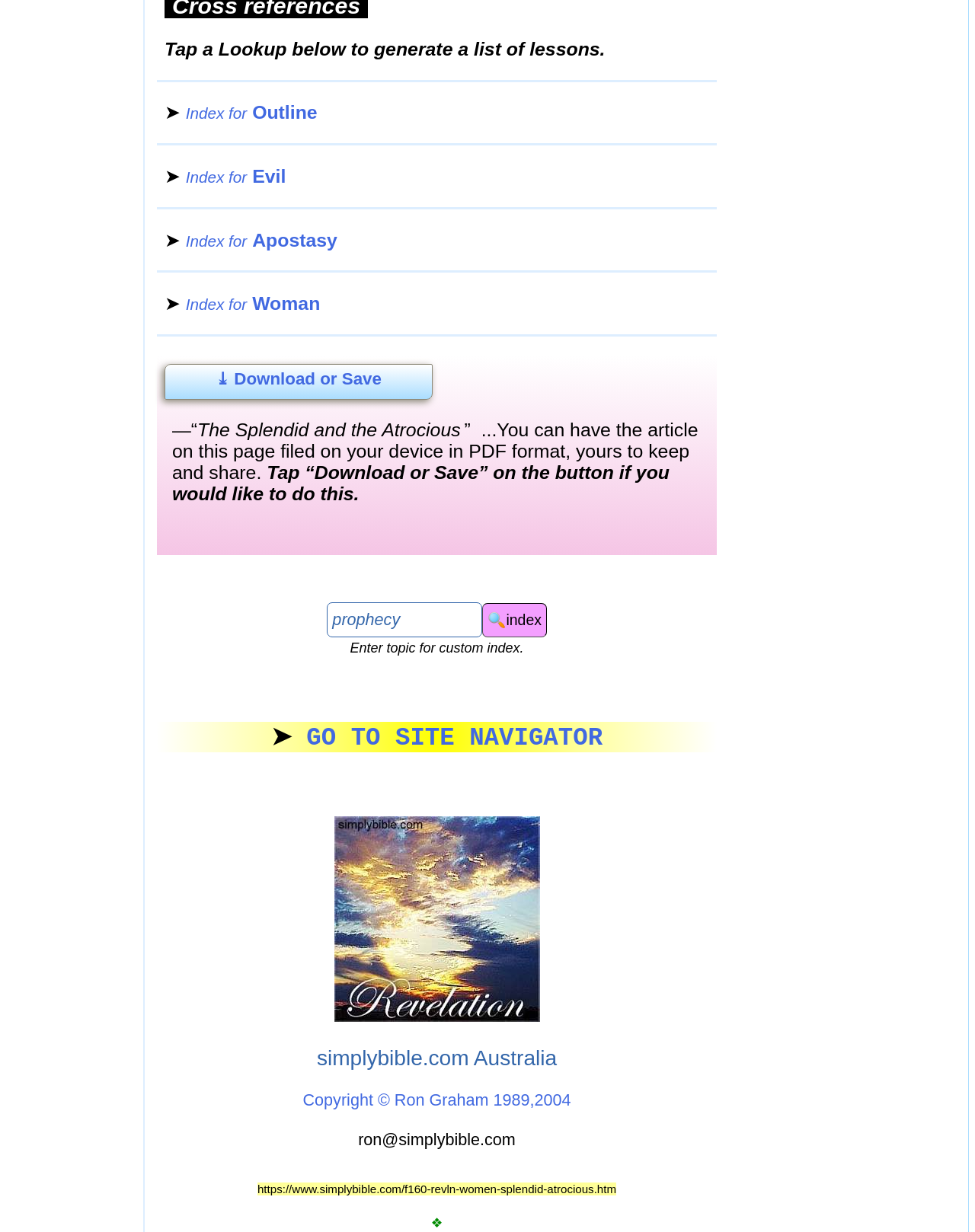Determine the bounding box coordinates of the clickable element necessary to fulfill the instruction: "Click 'Copyright © Ron Graham 1989,2004'". Provide the coordinates as four float numbers within the 0 to 1 range, i.e., [left, top, right, bottom].

[0.311, 0.885, 0.586, 0.901]